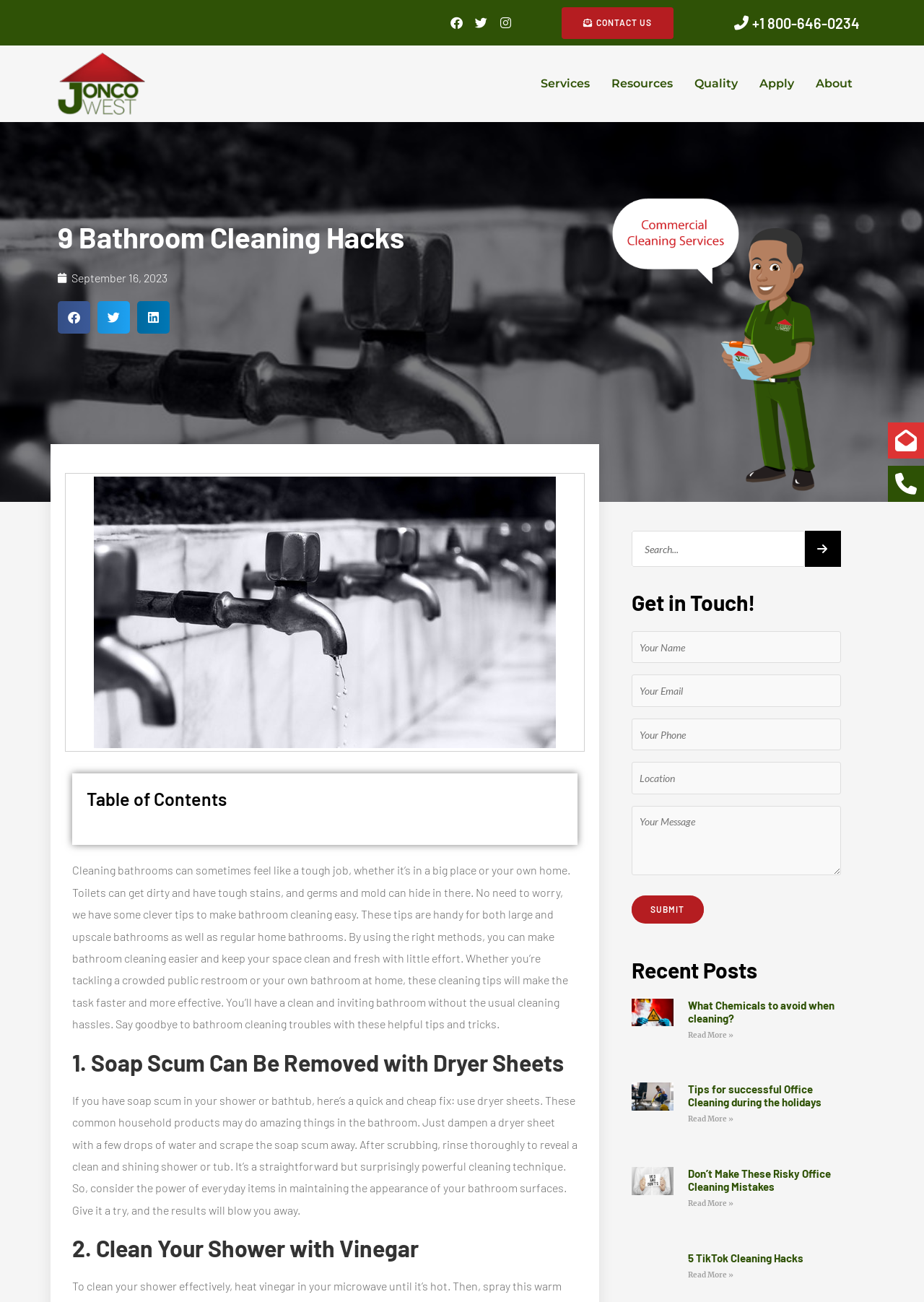What is the name of the company providing commercial cleaning services?
Offer a detailed and full explanation in response to the question.

The company providing commercial cleaning services is Joncowest, which is mentioned in the section with the image of 'Faucets at a restaurant'.